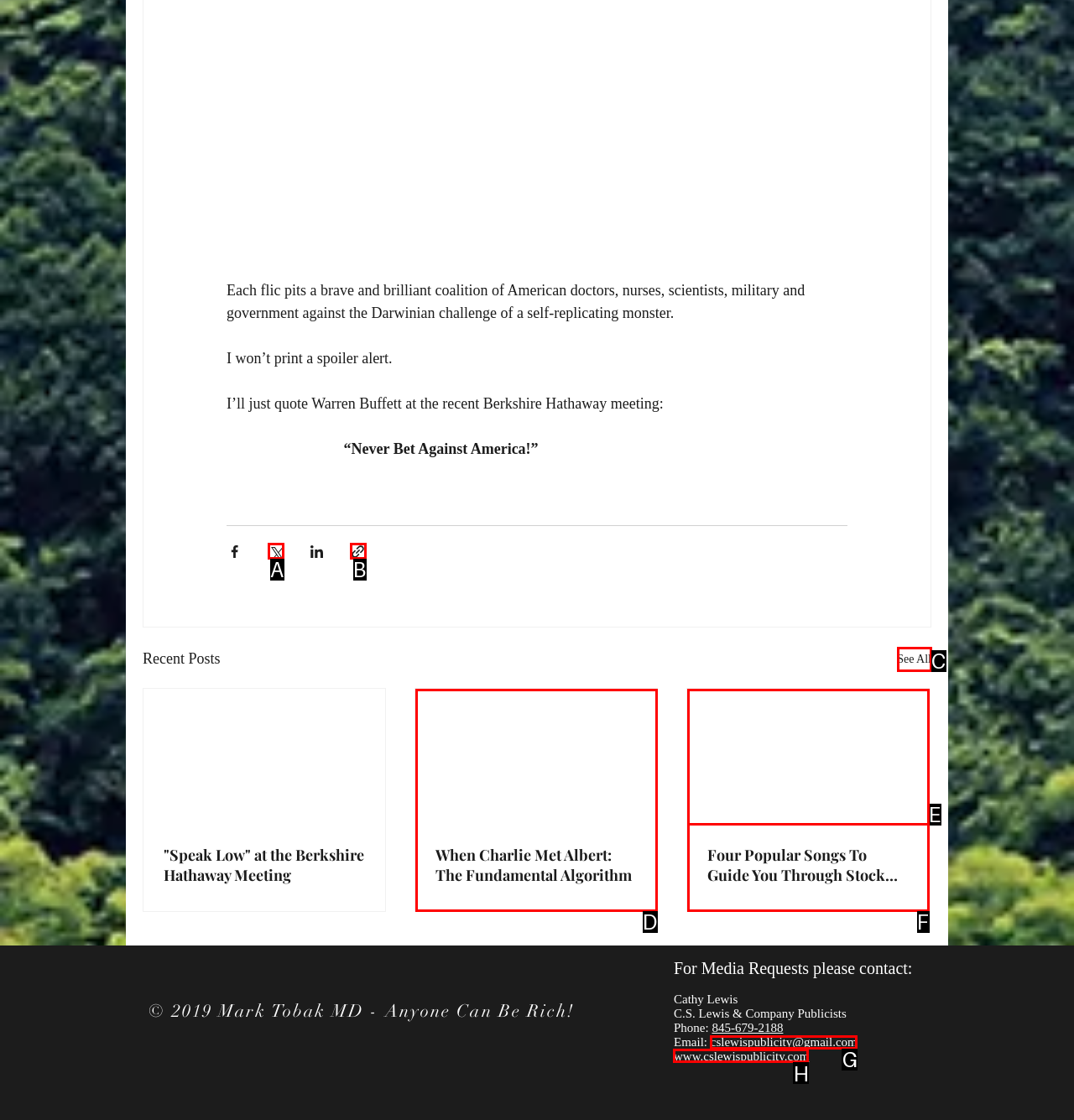Select the appropriate letter to fulfill the given instruction: Visit www.cslewispublicity.com
Provide the letter of the correct option directly.

H